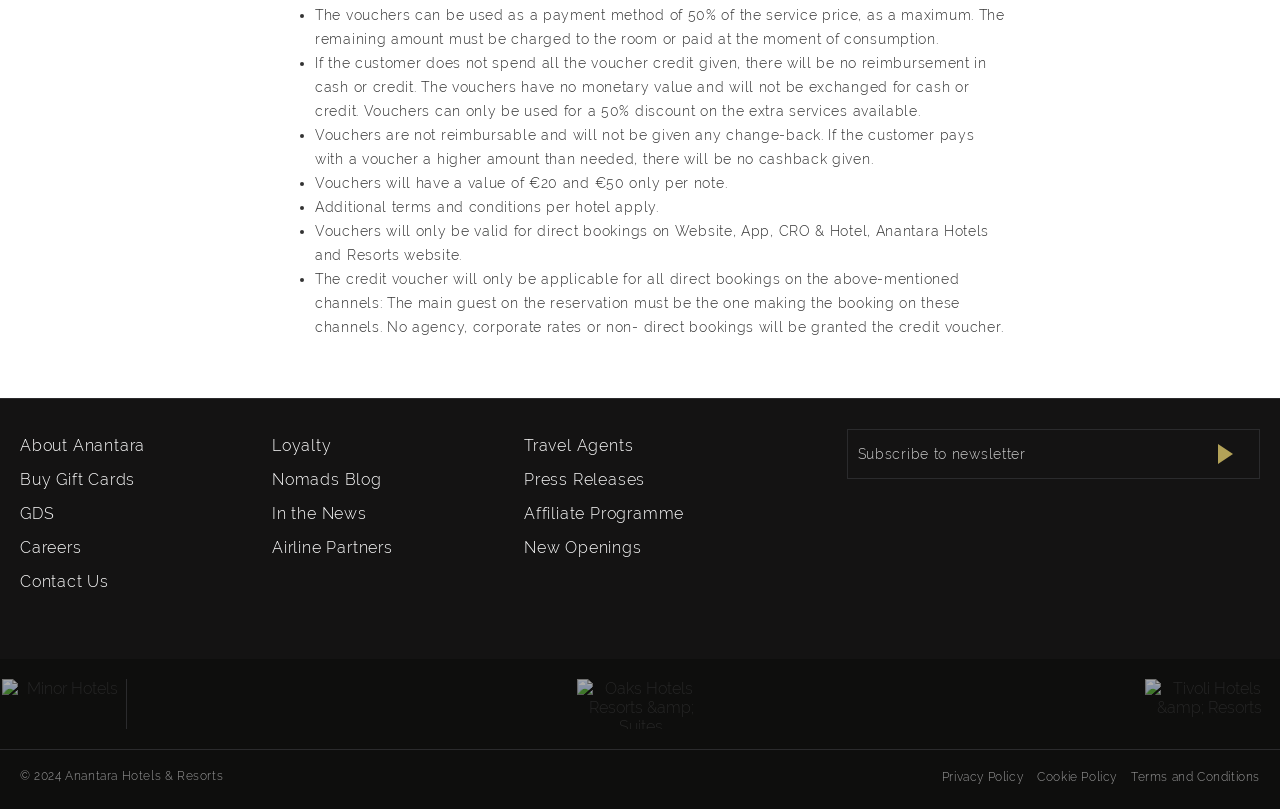Find the bounding box coordinates of the element to click in order to complete this instruction: "Click on Buy Gift Cards". The bounding box coordinates must be four float numbers between 0 and 1, denoted as [left, top, right, bottom].

[0.016, 0.578, 0.106, 0.609]